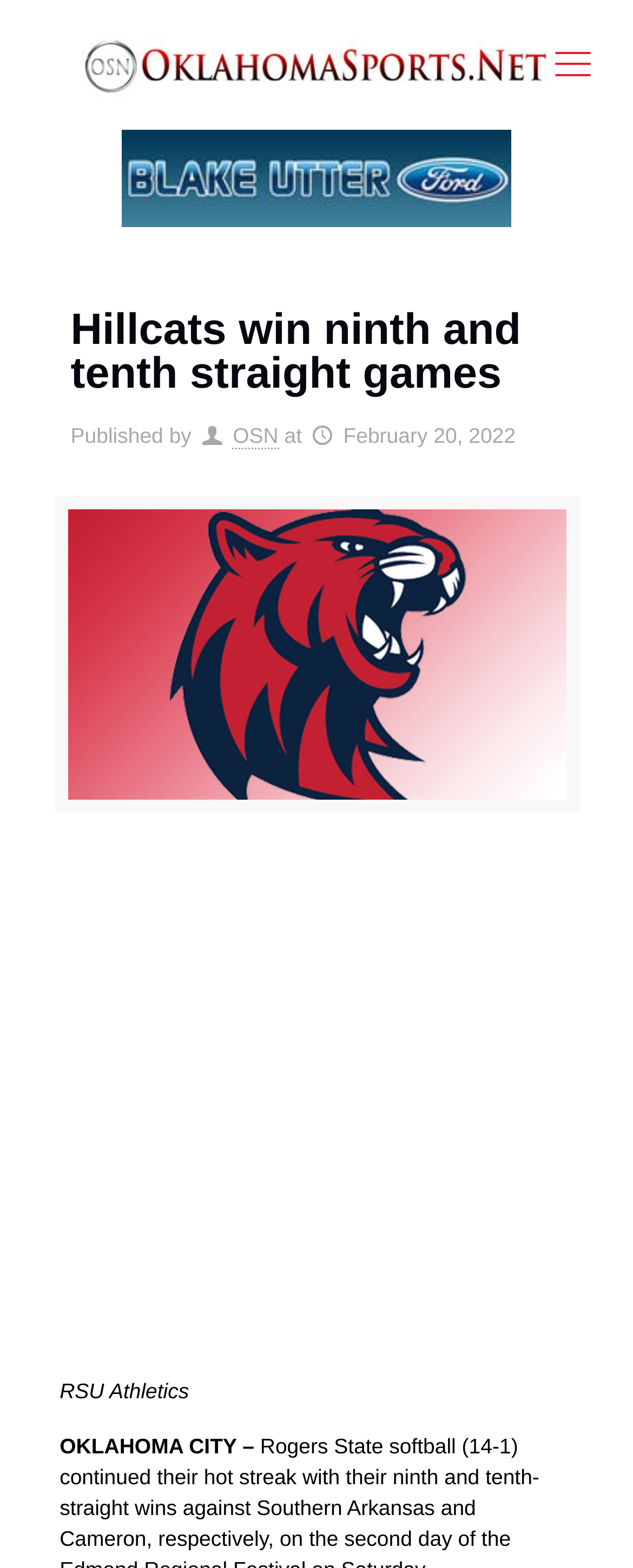Respond to the following query with just one word or a short phrase: 
How many links are there above the main content?

3